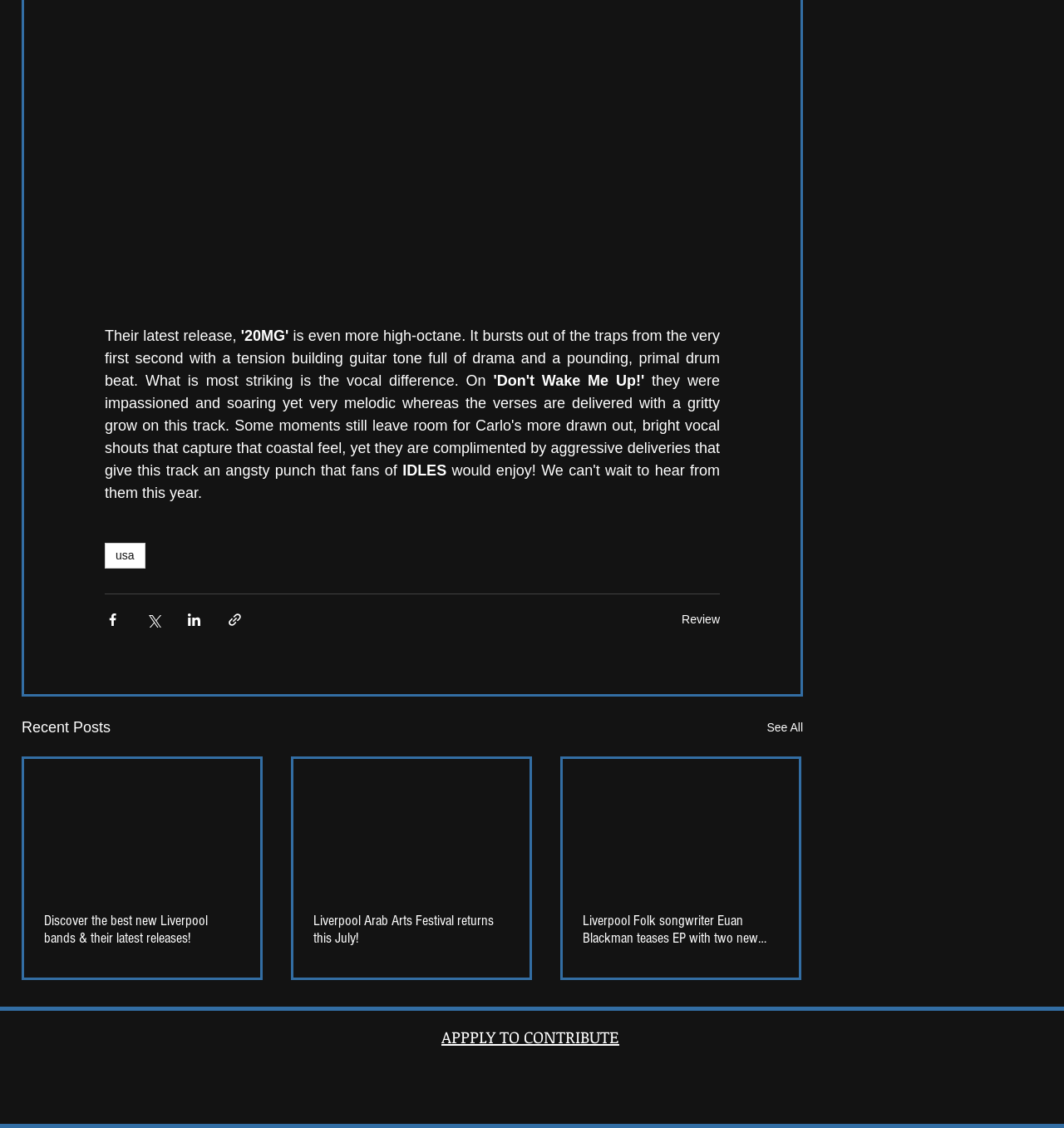How many articles are listed under Recent Posts?
Provide a short answer using one word or a brief phrase based on the image.

3